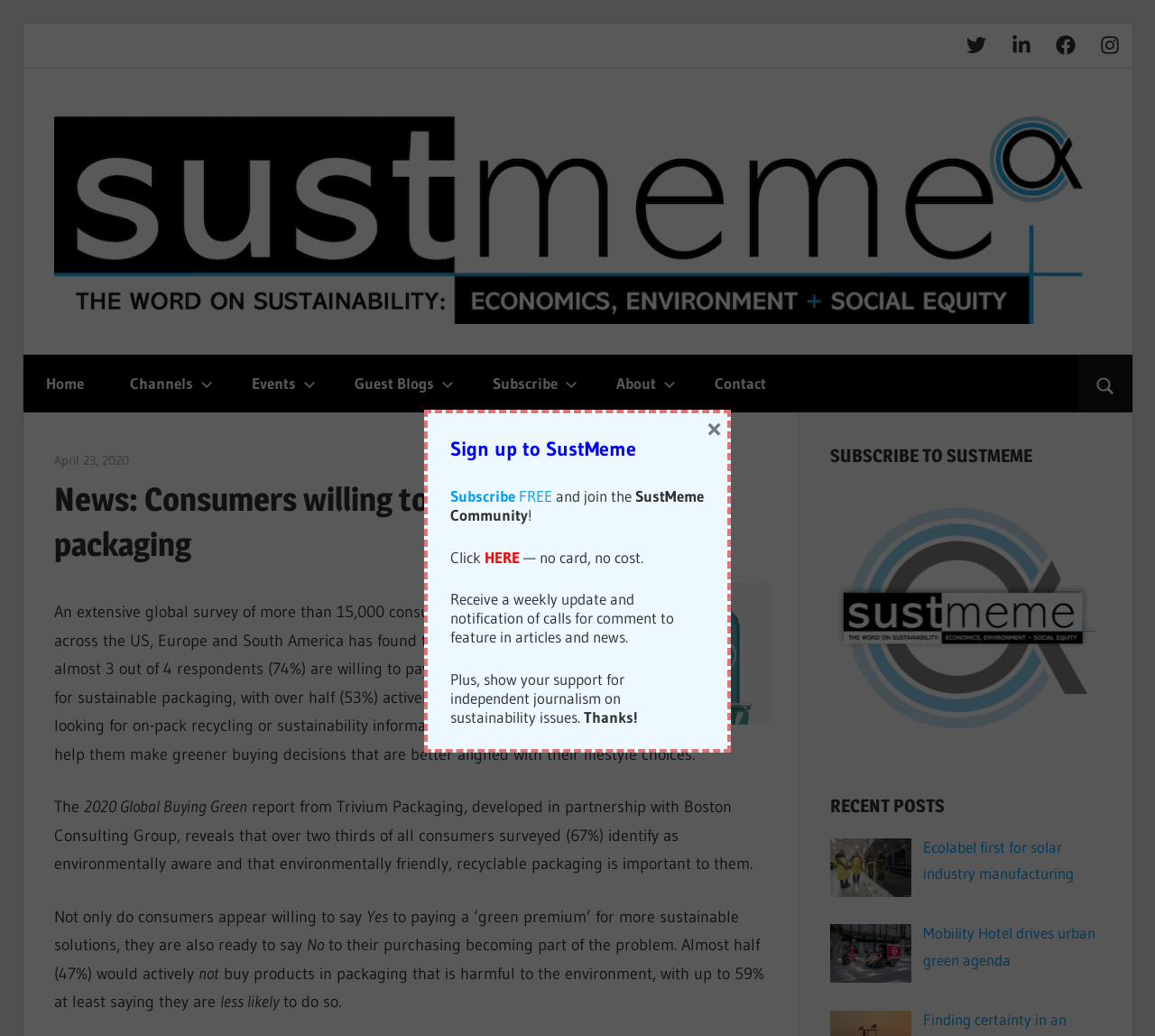What is the color of the background of the 'Sign up to SustMeme' section?
Based on the image, provide a one-word or brief-phrase response.

White